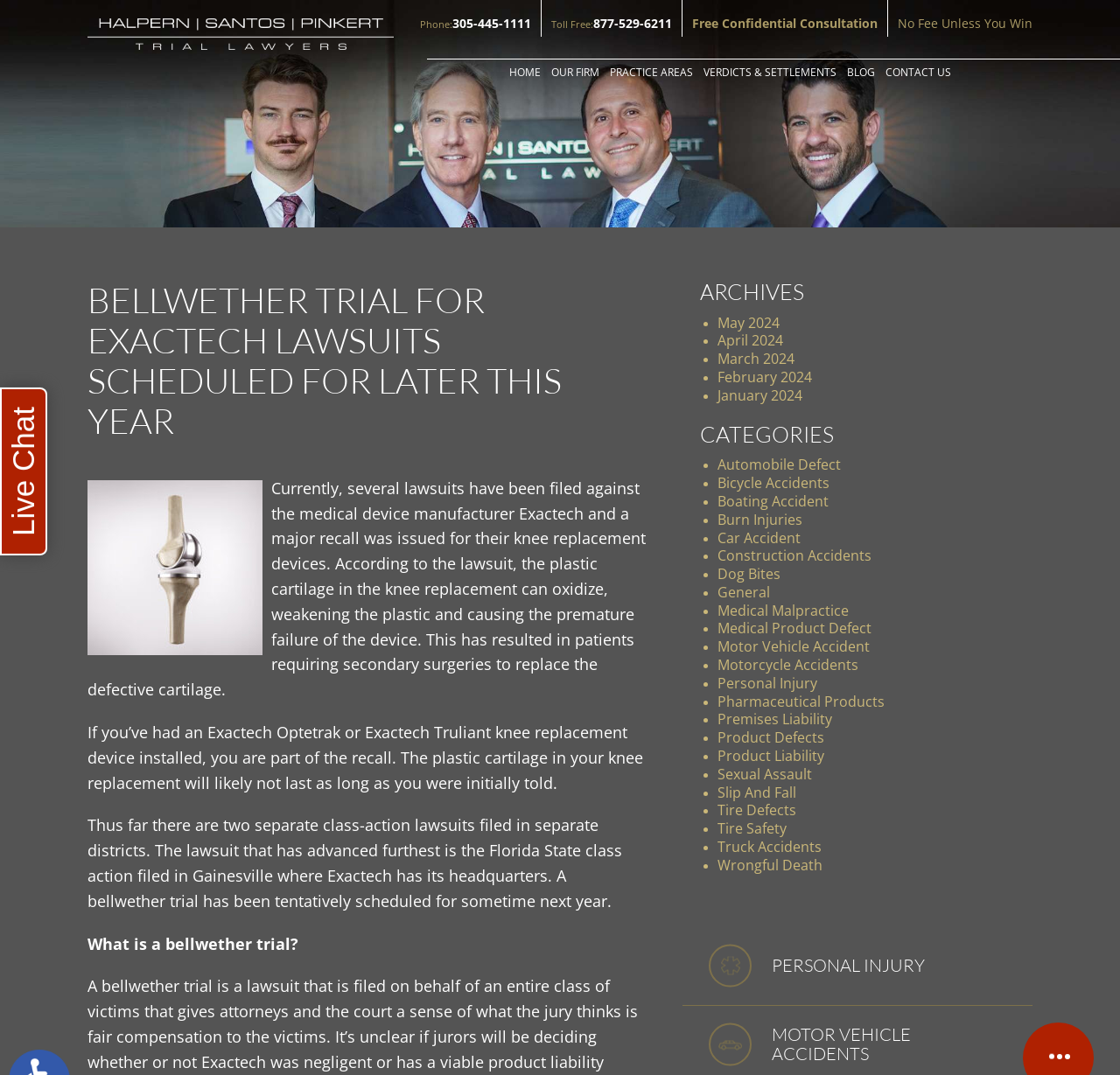Look at the image and write a detailed answer to the question: 
How many categories are listed on the webpage?

I counted the number of categories by looking at the section labeled 'CATEGORIES' and counting the individual links listed underneath, which total 24 categories.